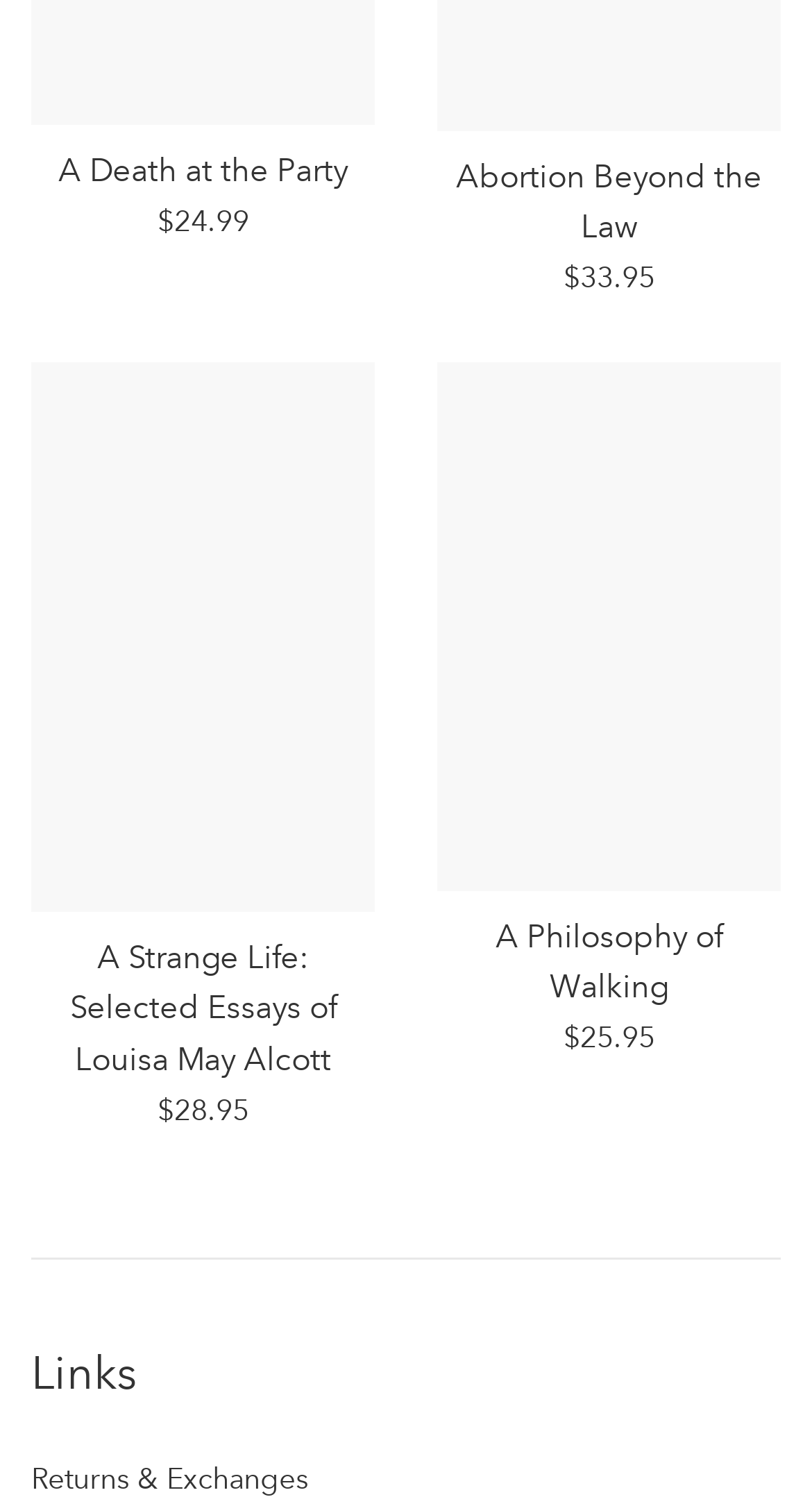Based on the image, give a detailed response to the question: Is there a horizontal separator on the webpage?

I examined the webpage structure and found a horizontal separator element, which indicates a separation between different sections of the webpage.